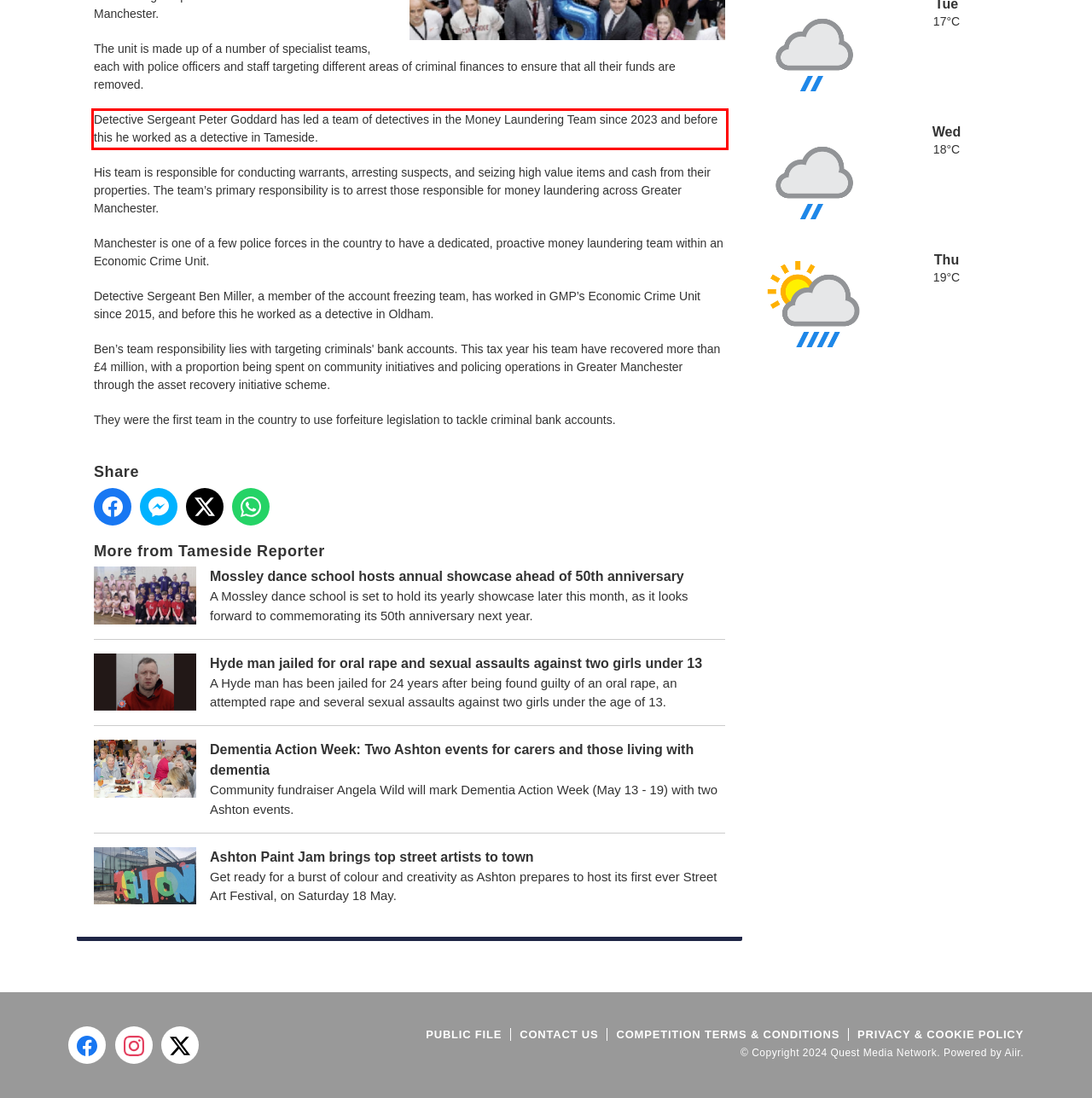The screenshot provided shows a webpage with a red bounding box. Apply OCR to the text within this red bounding box and provide the extracted content.

Detective Sergeant Peter Goddard has led a team of detectives in the Money Laundering Team since 2023 and before this he worked as a detective in Tameside.